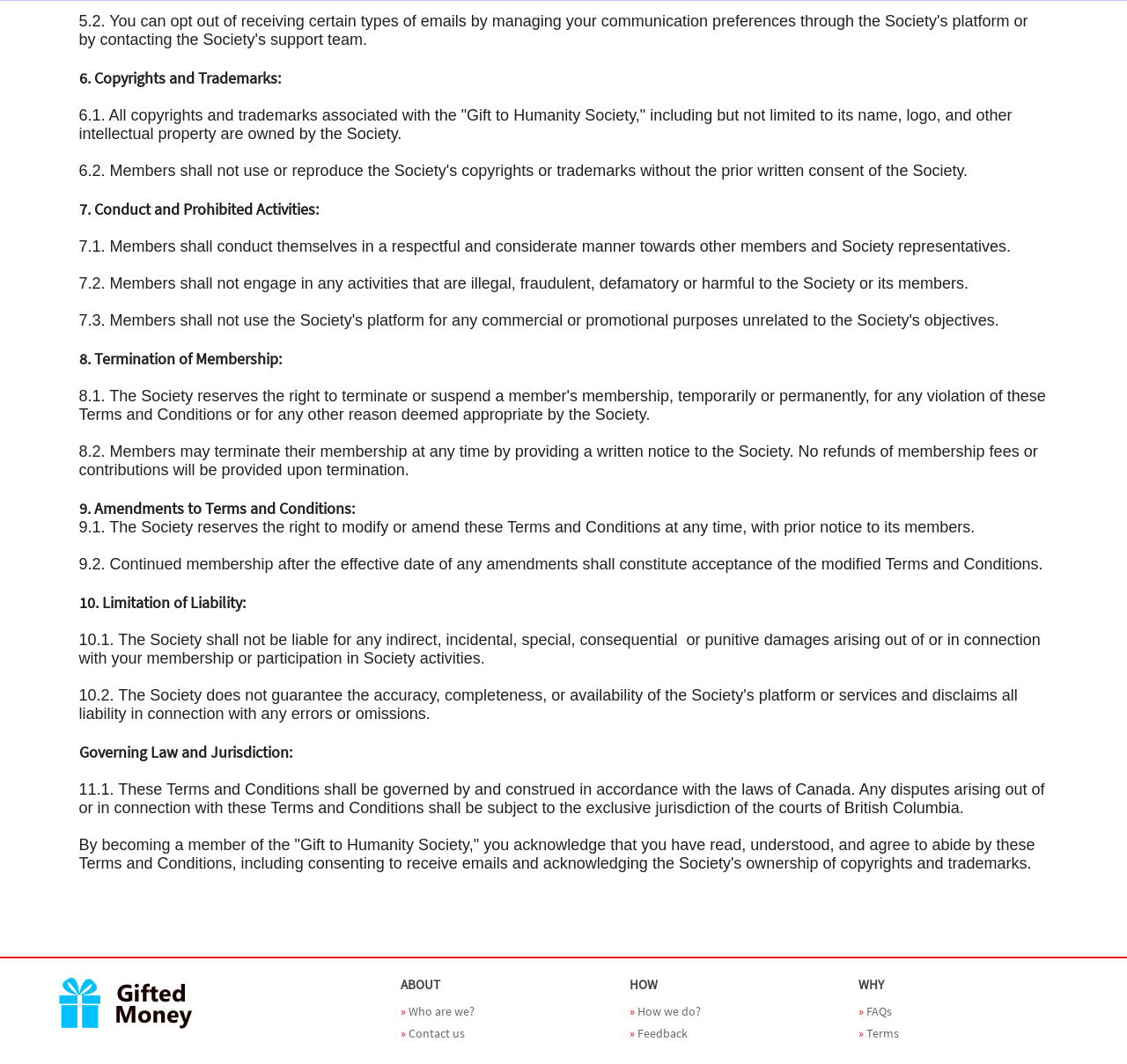Use a single word or phrase to answer the question: Where is the link '» Who are we?' located?

Below ABOUT